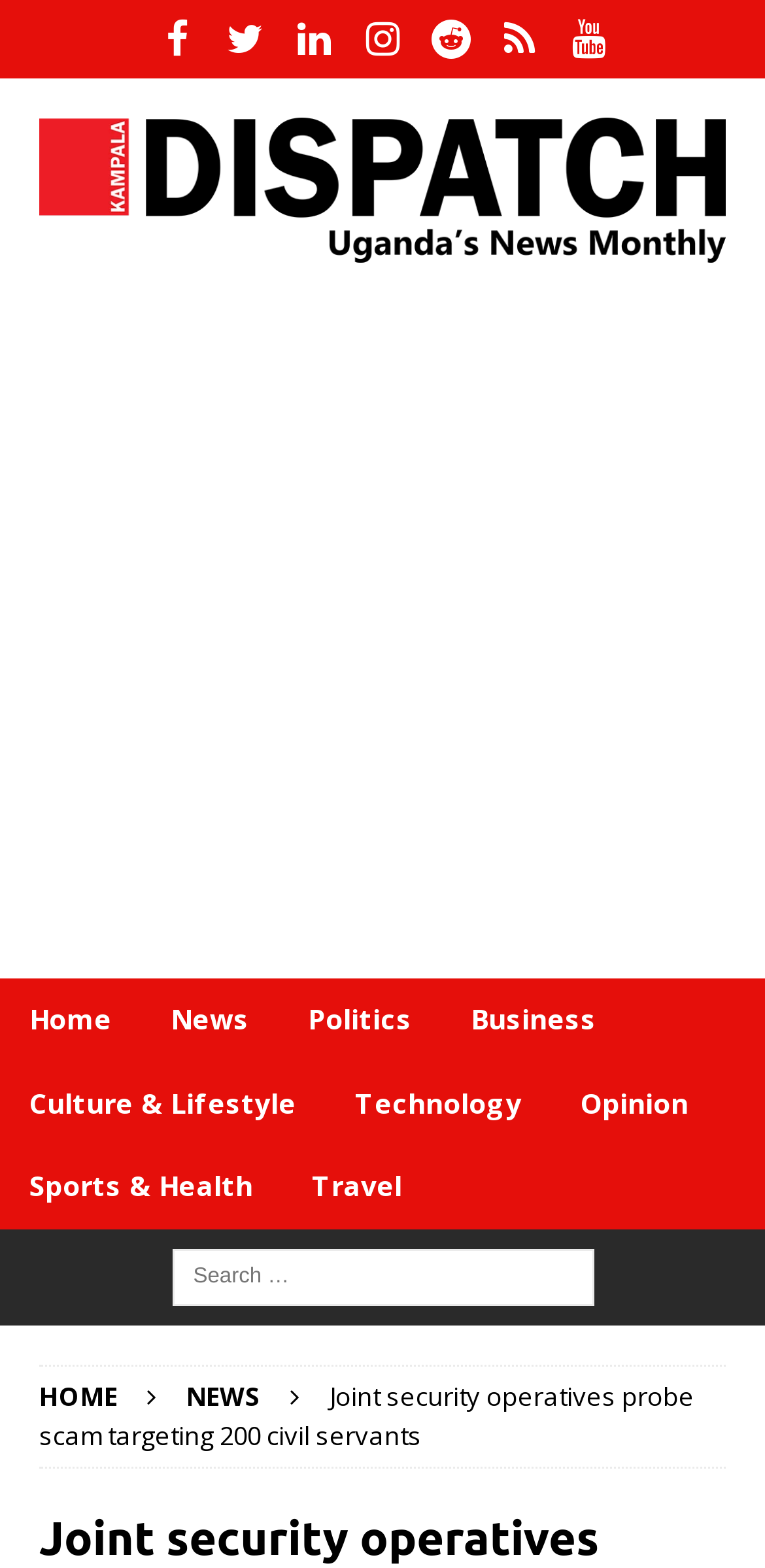Please specify the bounding box coordinates of the clickable region to carry out the following instruction: "Search for news". The coordinates should be four float numbers between 0 and 1, in the format [left, top, right, bottom].

[0.224, 0.796, 0.776, 0.832]